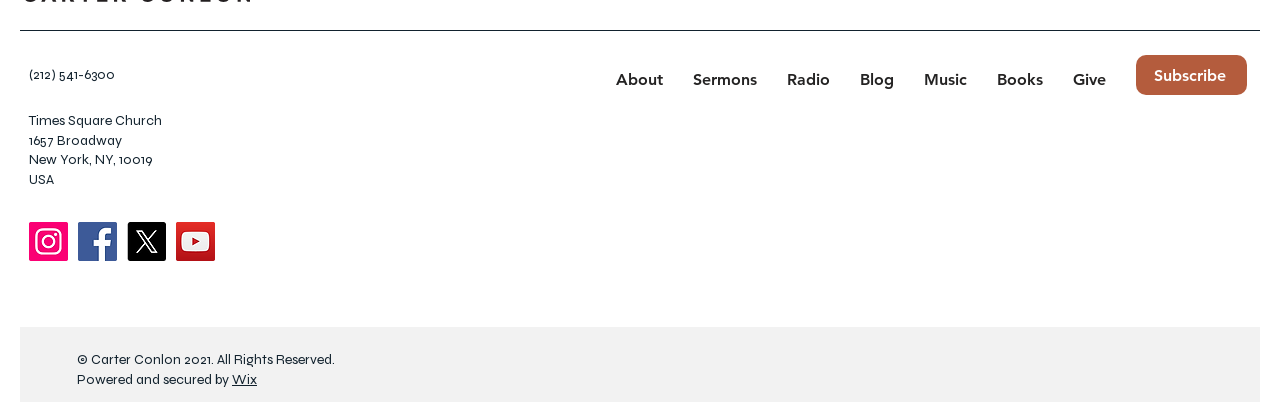Please identify the bounding box coordinates of the clickable region that I should interact with to perform the following instruction: "Click the Instagram link". The coordinates should be expressed as four float numbers between 0 and 1, i.e., [left, top, right, bottom].

[0.023, 0.552, 0.053, 0.649]